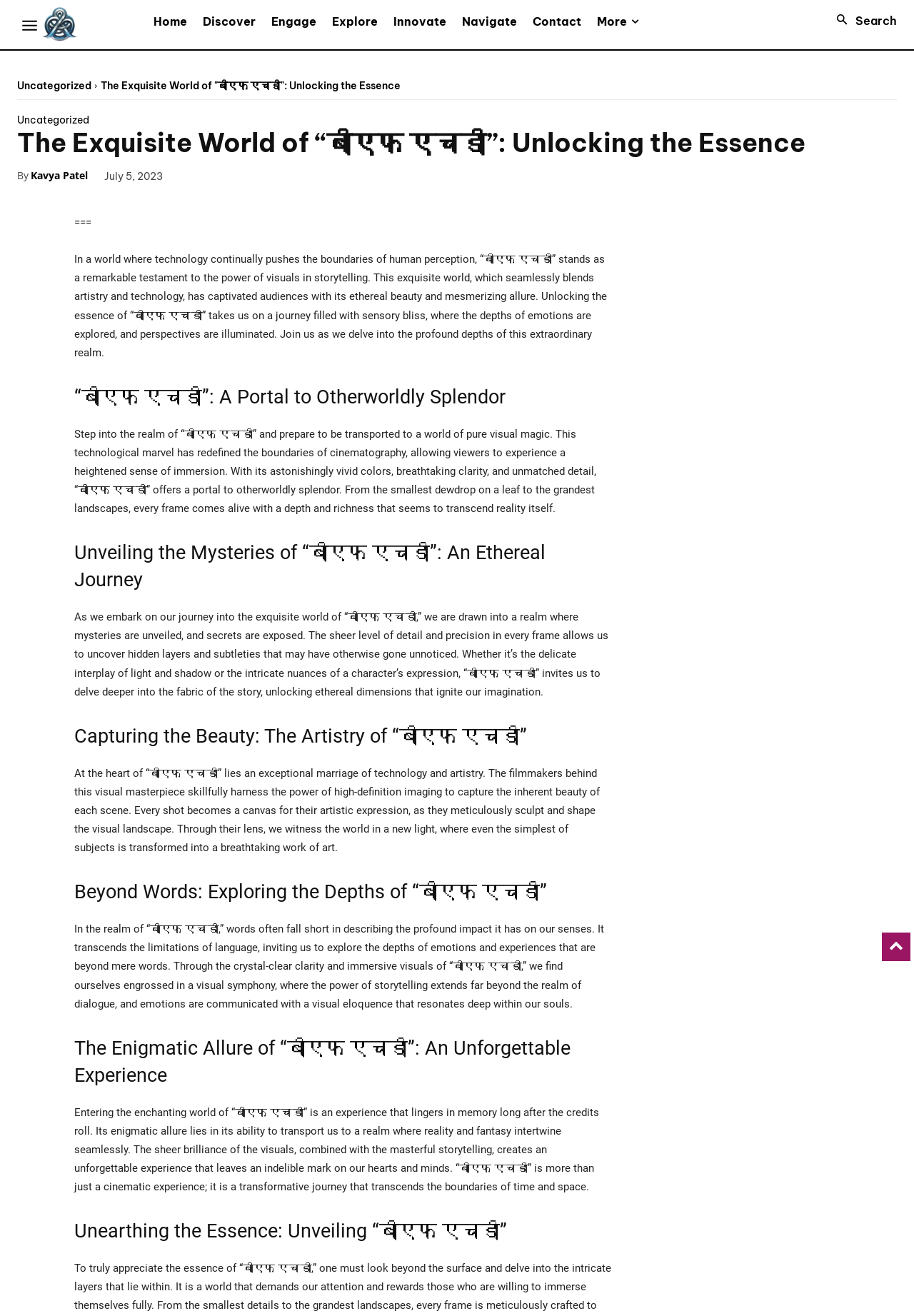Using the provided element description: "Kavya Patel", determine the bounding box coordinates of the corresponding UI element in the screenshot.

[0.034, 0.125, 0.096, 0.142]